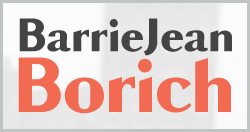What is the purpose of this image?
Could you answer the question in a detailed manner, providing as much information as possible?

The caption suggests that this image likely serves as a branding element, representing the author and potentially used on a website or promotional material related to their work, which implies that the image is intended to promote the author's identity or brand.